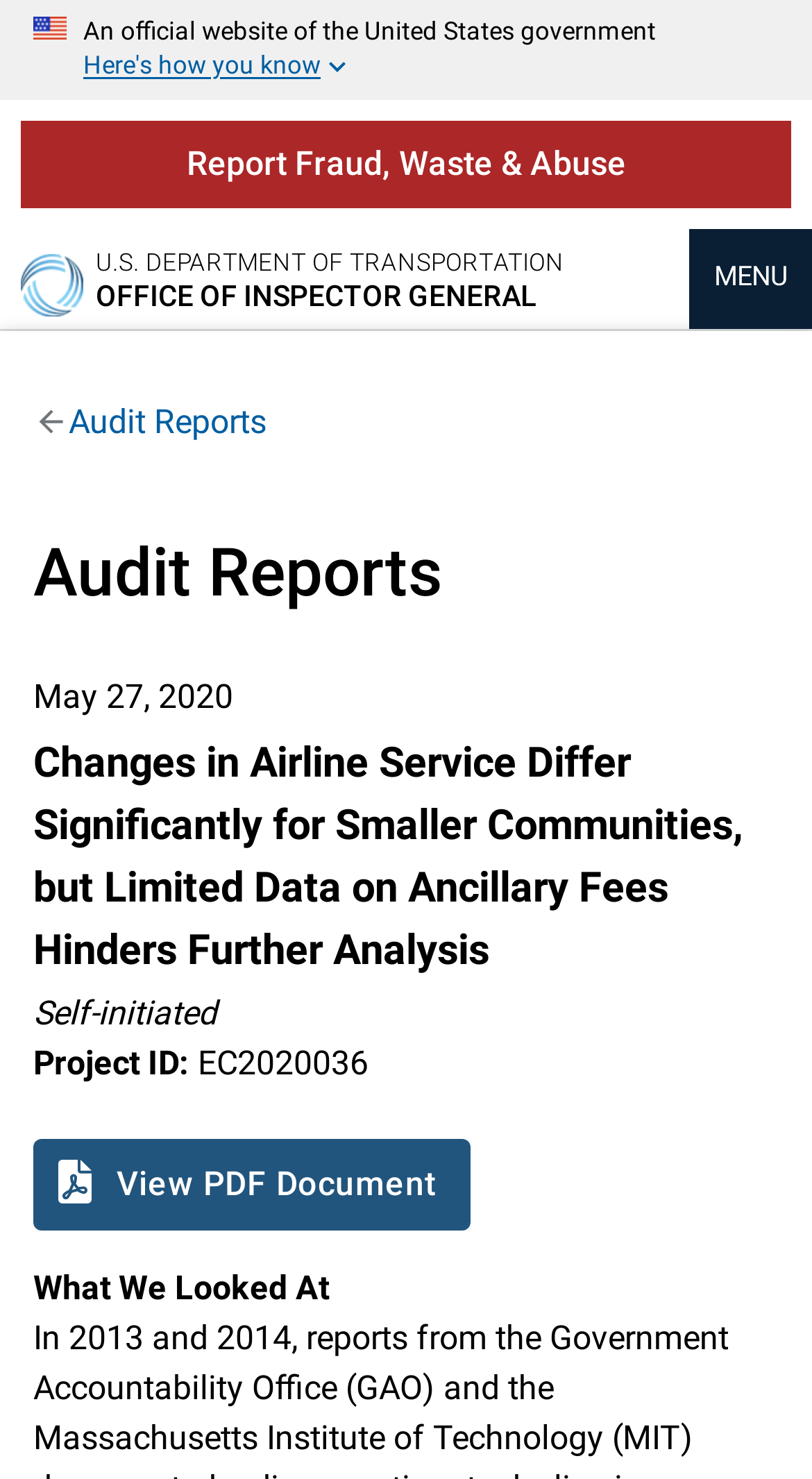Look at the image and answer the question in detail:
How many links are there in the breadcrumb navigation?

I found the answer by looking at the navigation element labeled as 'Breadcrumb' which contains only one link labeled as 'Audit Reports'.